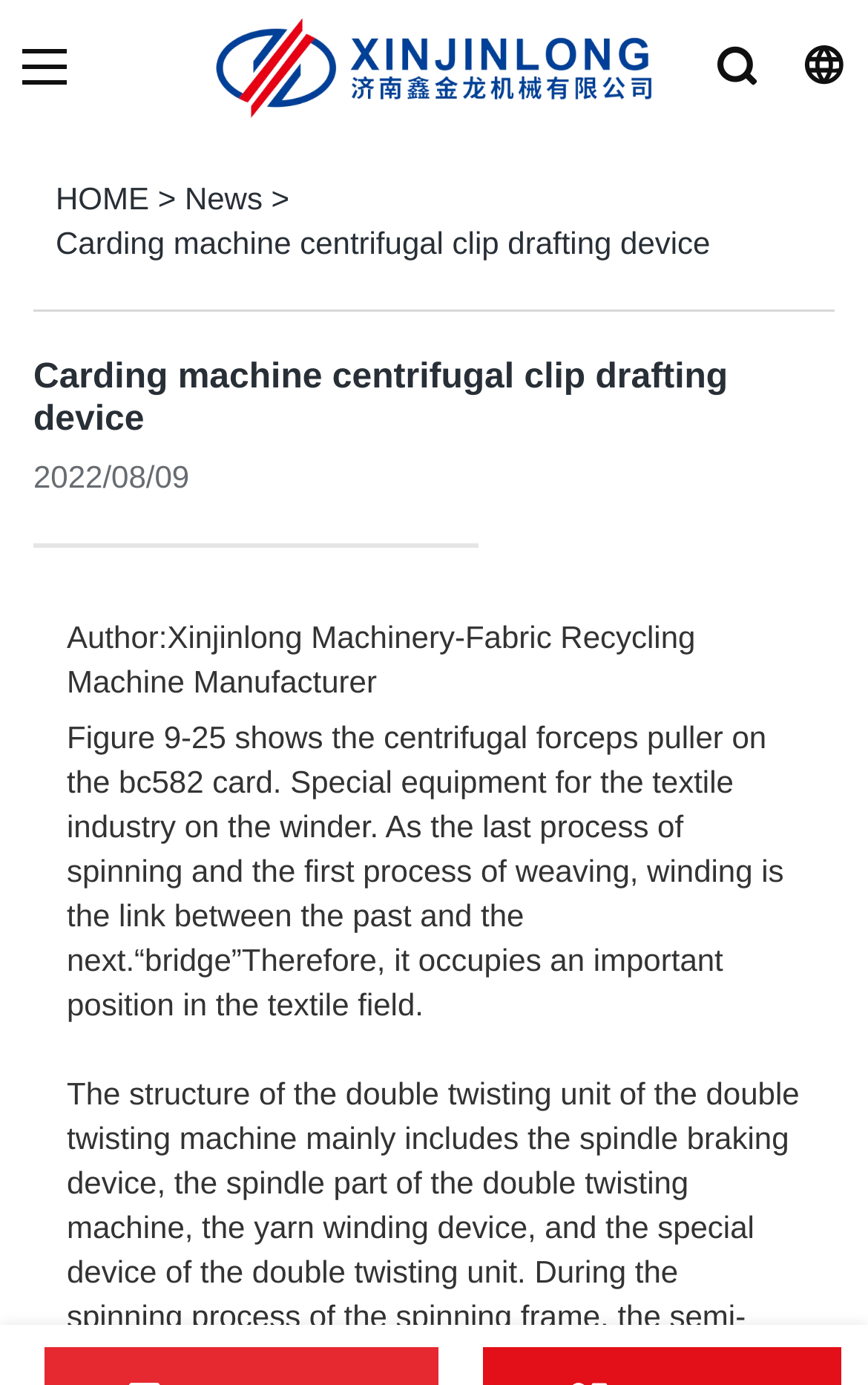Refer to the image and provide an in-depth answer to the question: 
What is the name of the company?

The name of the company can be found in the top-left corner of the webpage, where it is written as 'Xinjinlong Machinery' and also has an image with the same name.